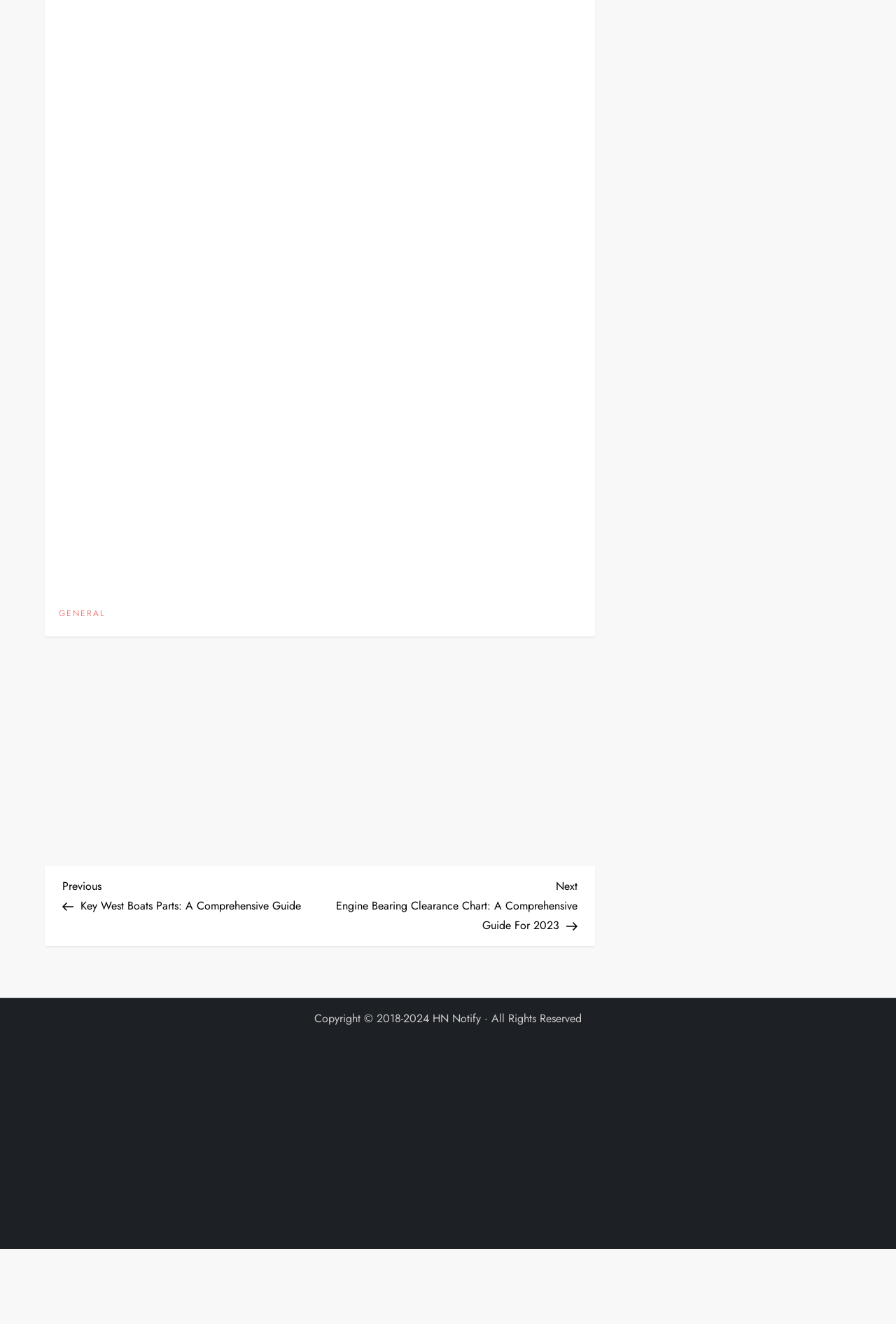What is the copyright year range?
Based on the screenshot, provide your answer in one word or phrase.

2018-2024